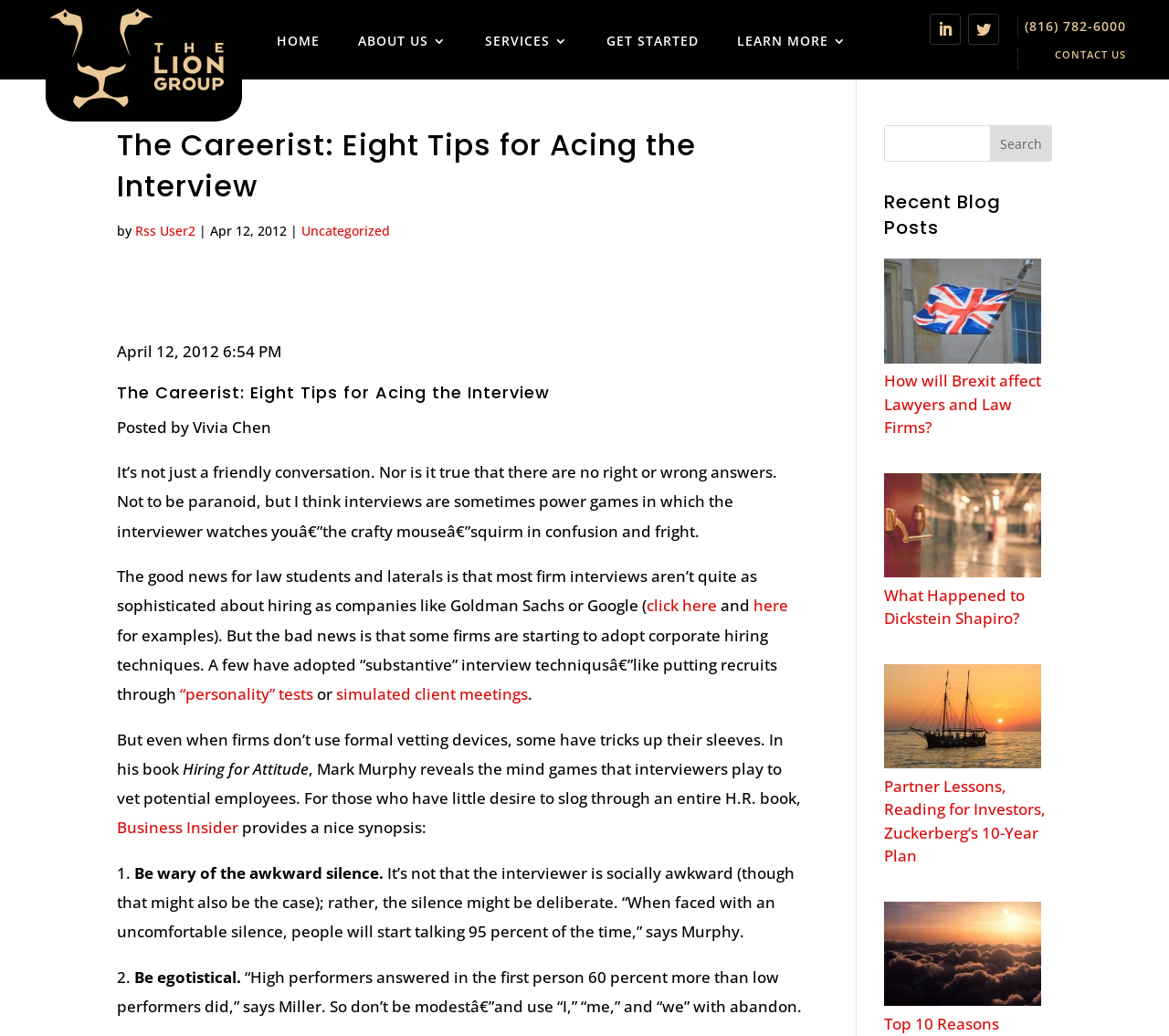What is the phone number listed at the top right corner?
Please respond to the question with a detailed and well-explained answer.

I looked at the link at the top right corner of the webpage, and it says '(816) 782-6000', which is the phone number.